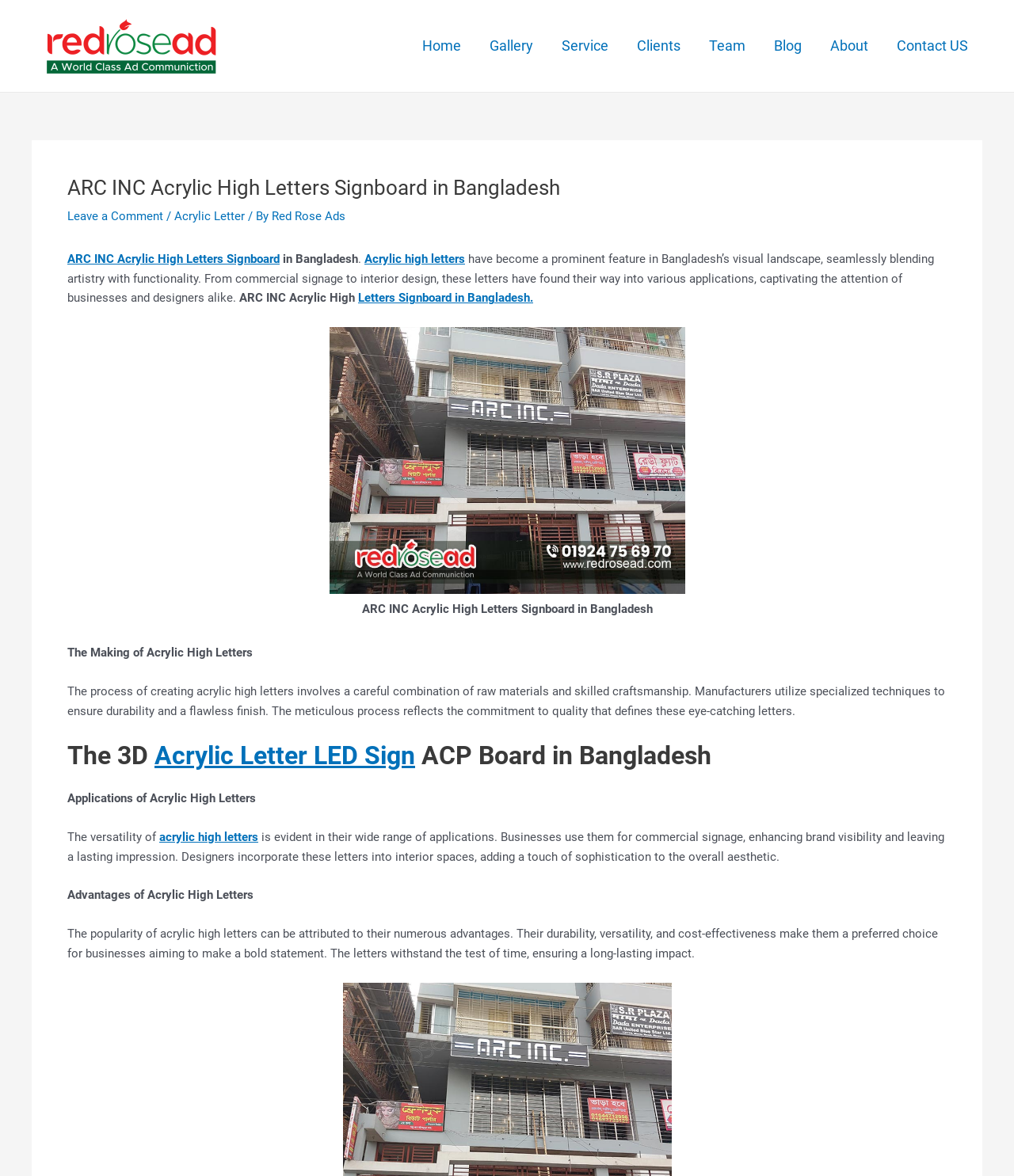Identify the bounding box coordinates of the region I need to click to complete this instruction: "Click the 'Home' link".

[0.402, 0.012, 0.469, 0.066]